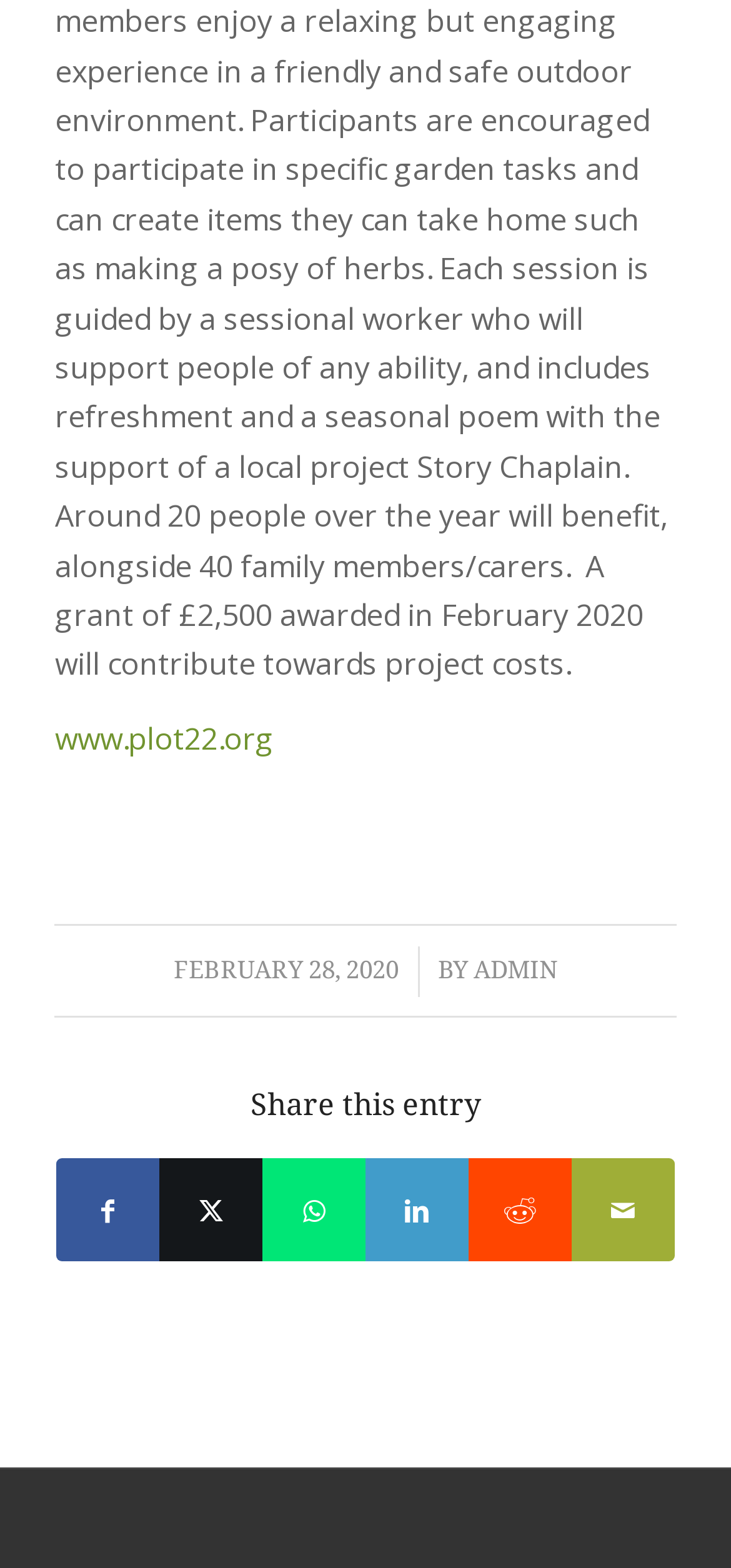Please find the bounding box coordinates in the format (top-left x, top-left y, bottom-right x, bottom-right y) for the given element description. Ensure the coordinates are floating point numbers between 0 and 1. Description: Share on WhatsApp

[0.359, 0.739, 0.5, 0.805]